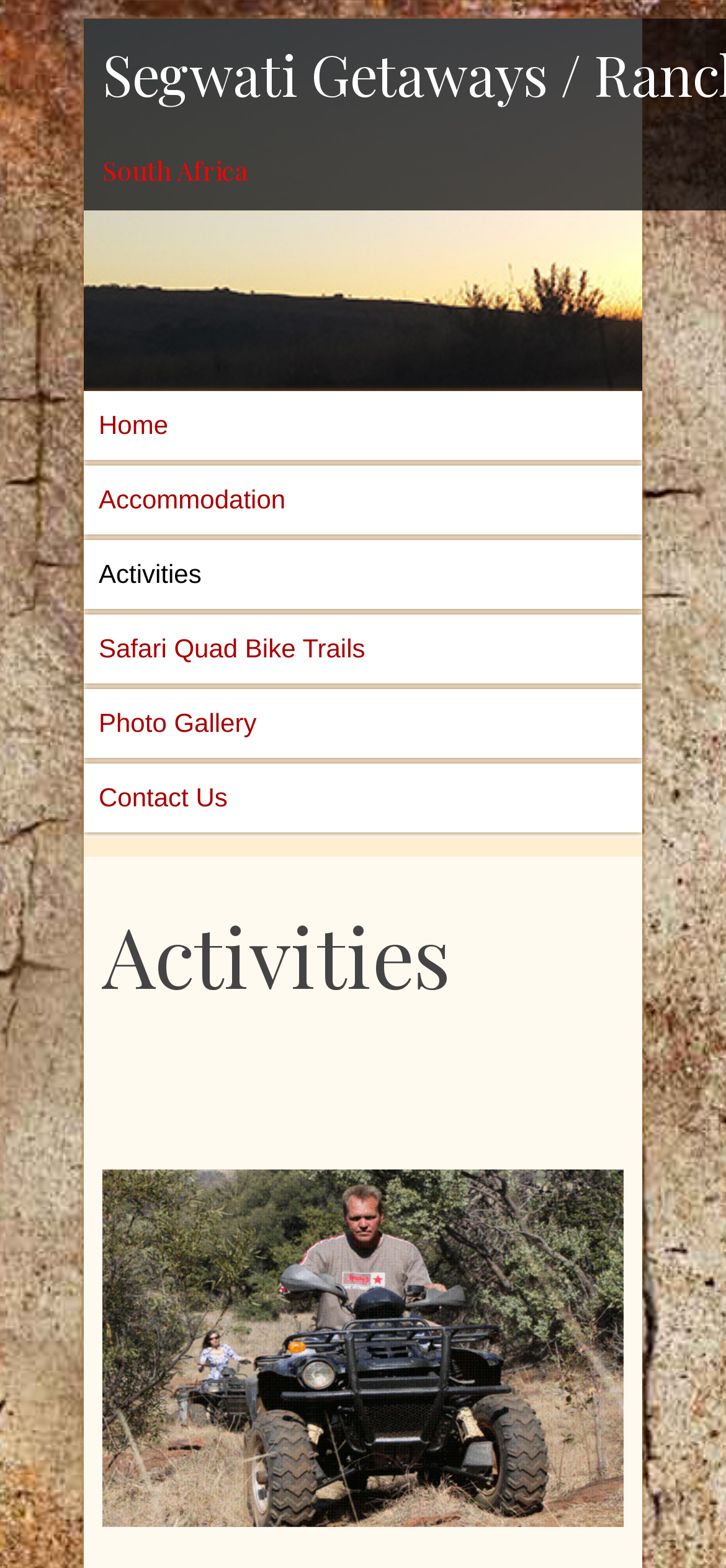Respond concisely with one word or phrase to the following query:
How many links are in the top navigation bar?

6